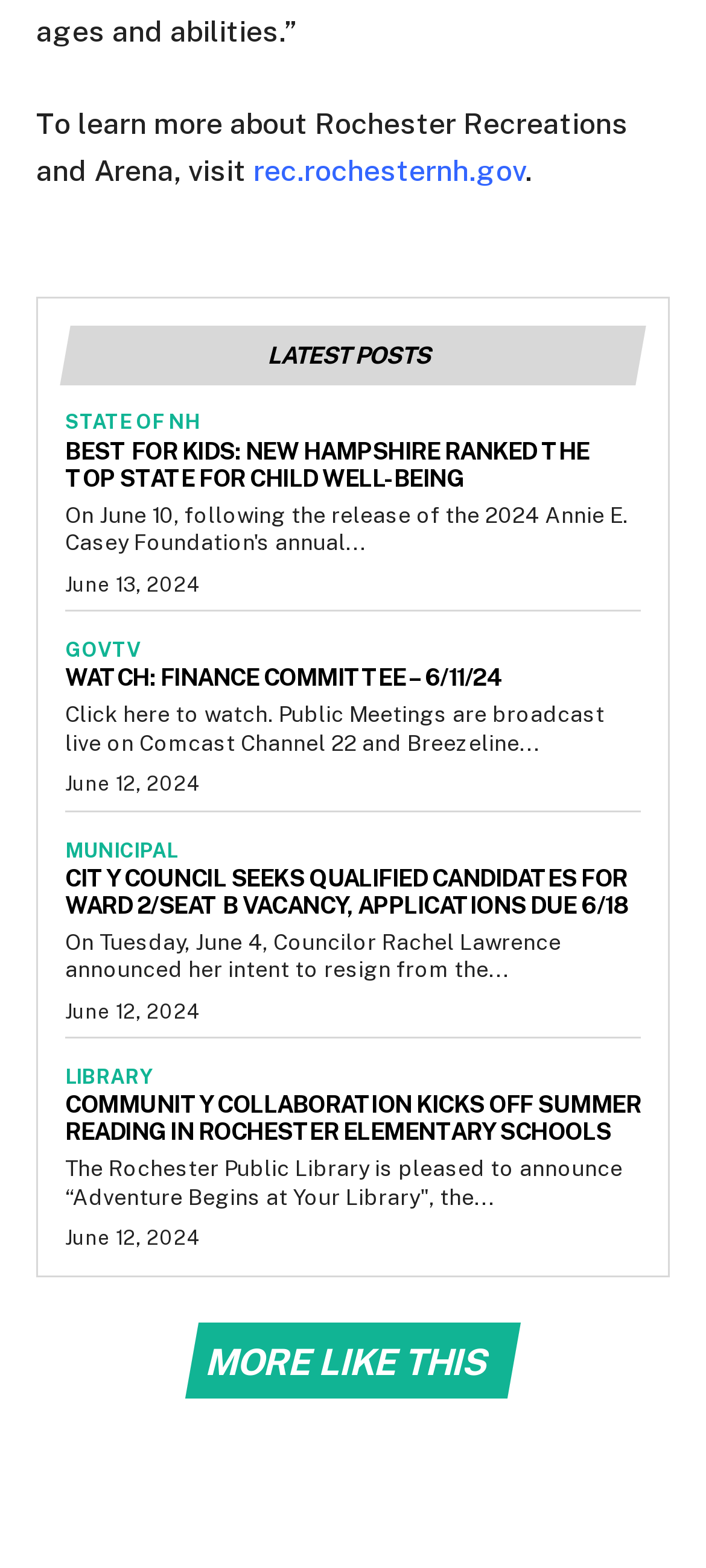Specify the bounding box coordinates of the area that needs to be clicked to achieve the following instruction: "watch FINANCE COMMITTEE – 6/11/24".

[0.092, 0.424, 0.713, 0.441]